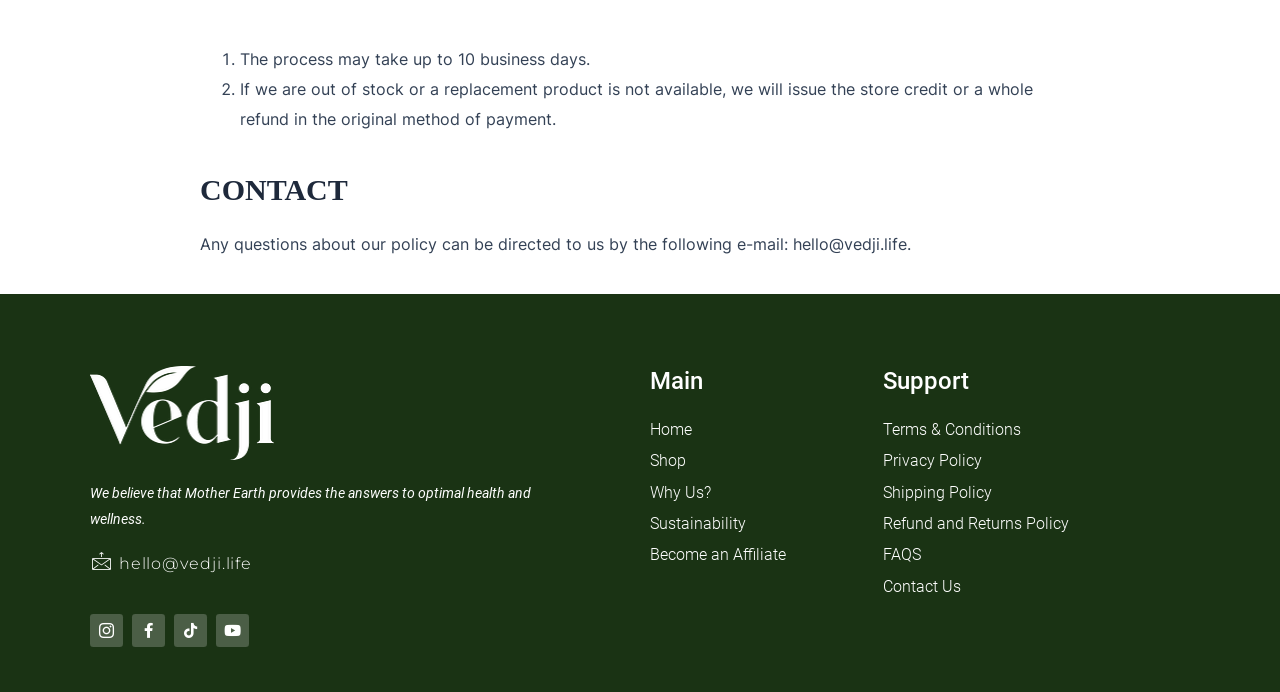What is the estimated time for the process?
Based on the image, answer the question with a single word or brief phrase.

10 business days